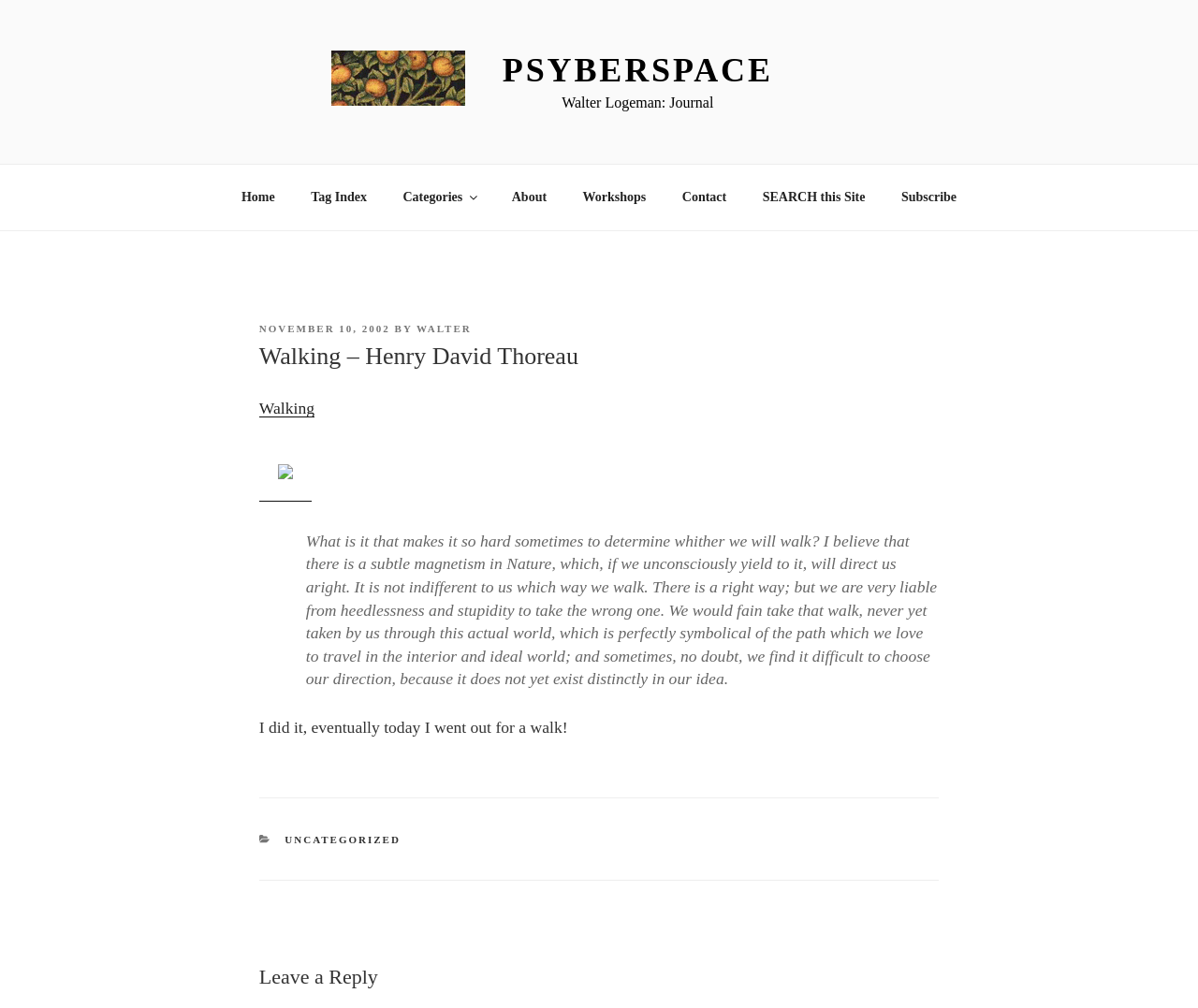What is the purpose of the section at the bottom of the webpage?
Respond with a short answer, either a single word or a phrase, based on the image.

categories